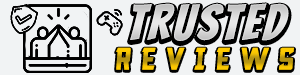Answer the question briefly using a single word or phrase: 
What is emphasized by the bold typography?

Trust